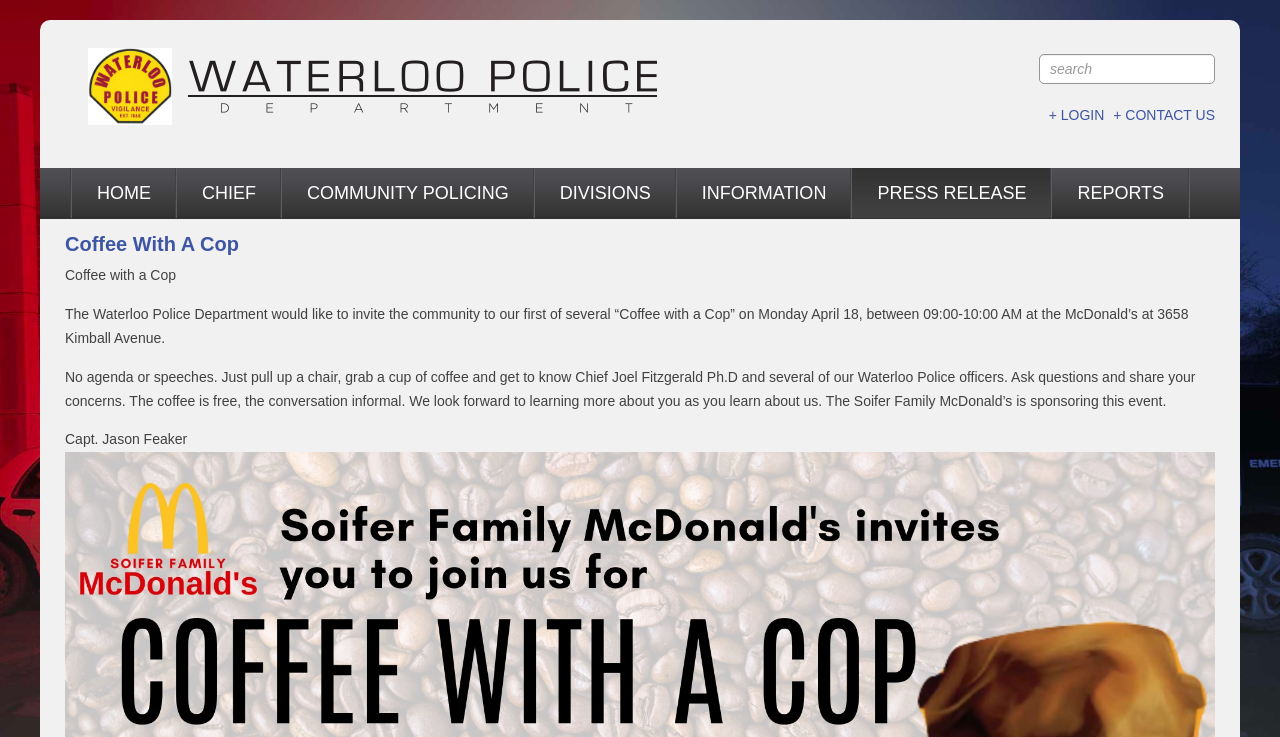Determine the bounding box coordinates of the region to click in order to accomplish the following instruction: "log in". Provide the coordinates as four float numbers between 0 and 1, specifically [left, top, right, bottom].

[0.819, 0.141, 0.863, 0.174]